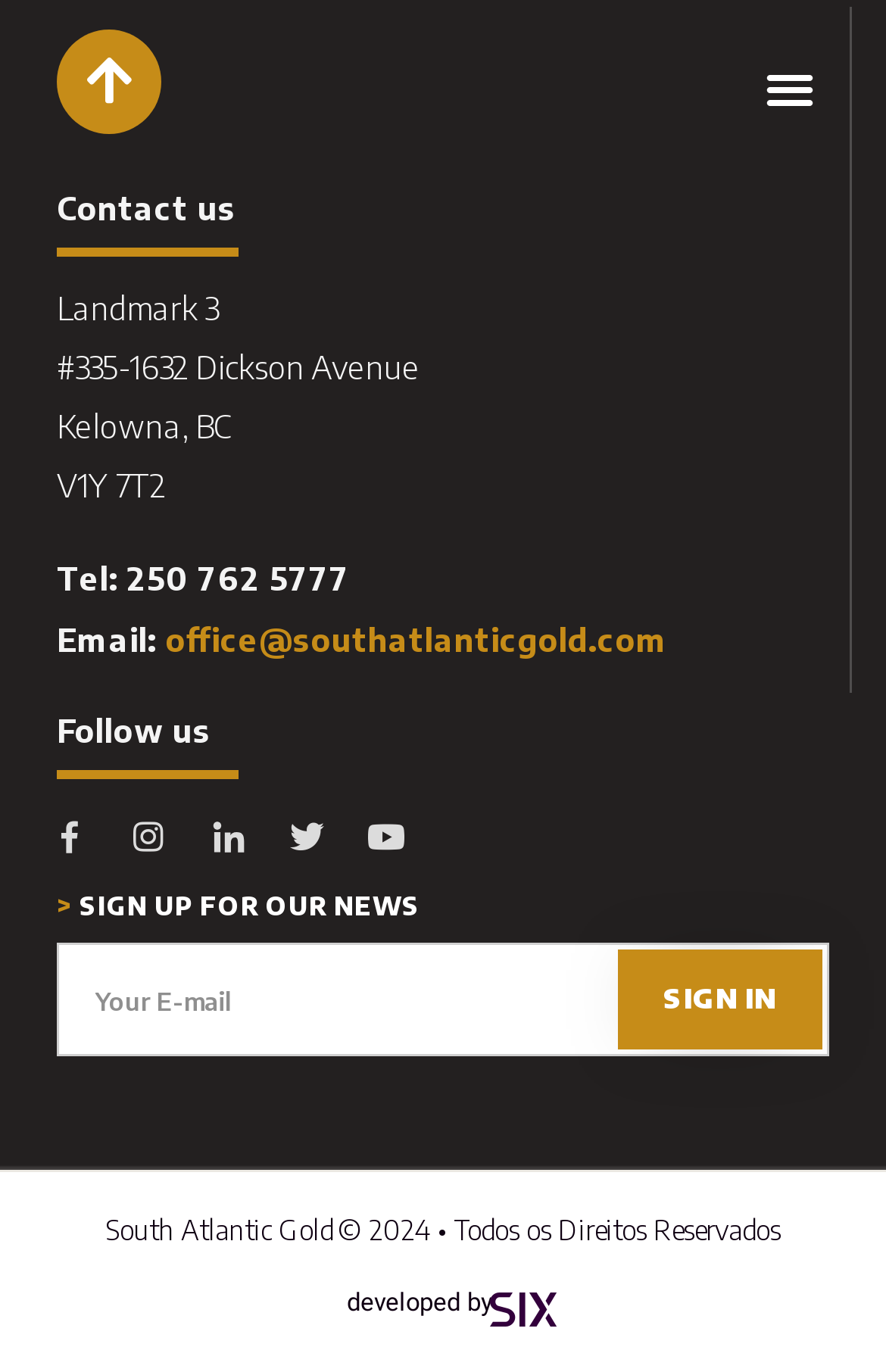What is the company's email address?
Examine the screenshot and reply with a single word or phrase.

office@southatlanticgold.com